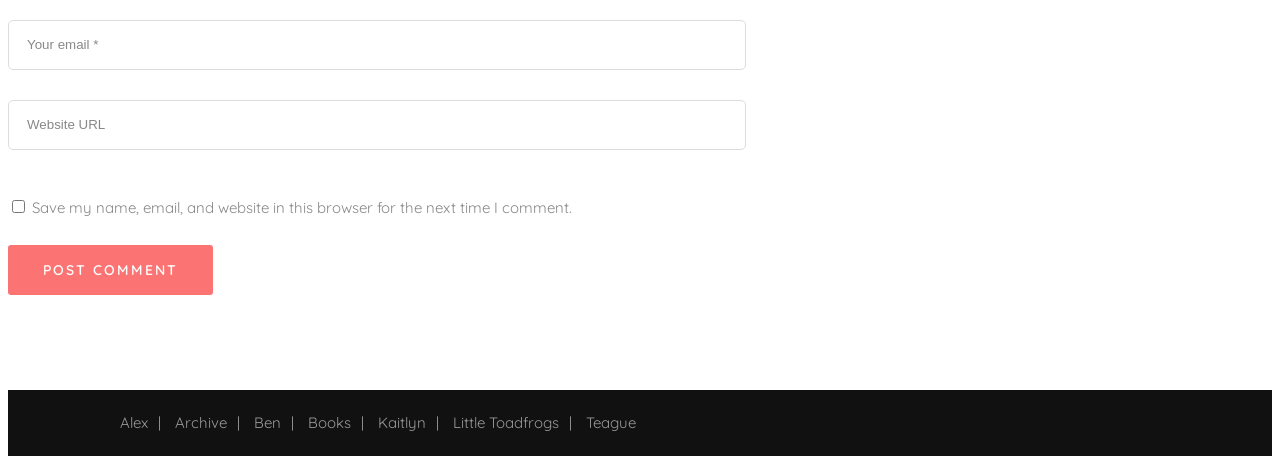What is the purpose of the textbox at the top?
Observe the image and answer the question with a one-word or short phrase response.

Enter email